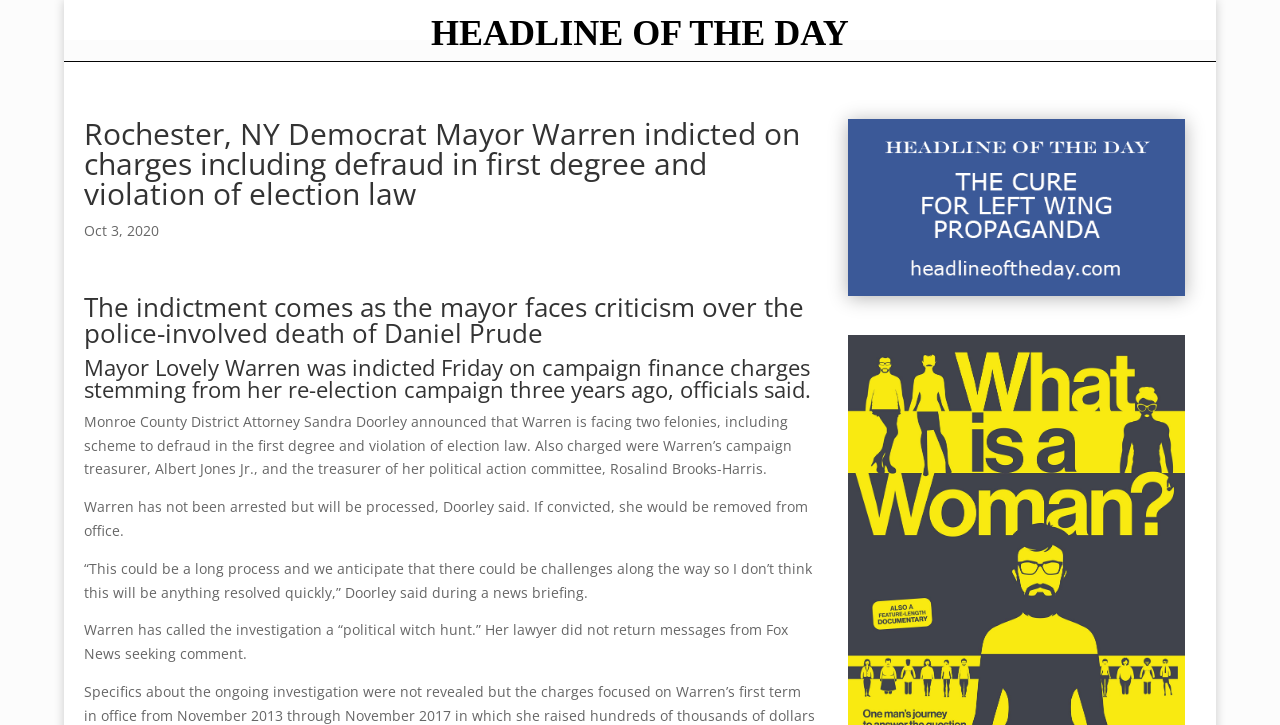Refer to the screenshot and answer the following question in detail:
What is the consequence if Mayor Warren is convicted?

I found the consequence of Mayor Warren's conviction by reading the StaticText element that says 'If convicted, she would be removed from office.'